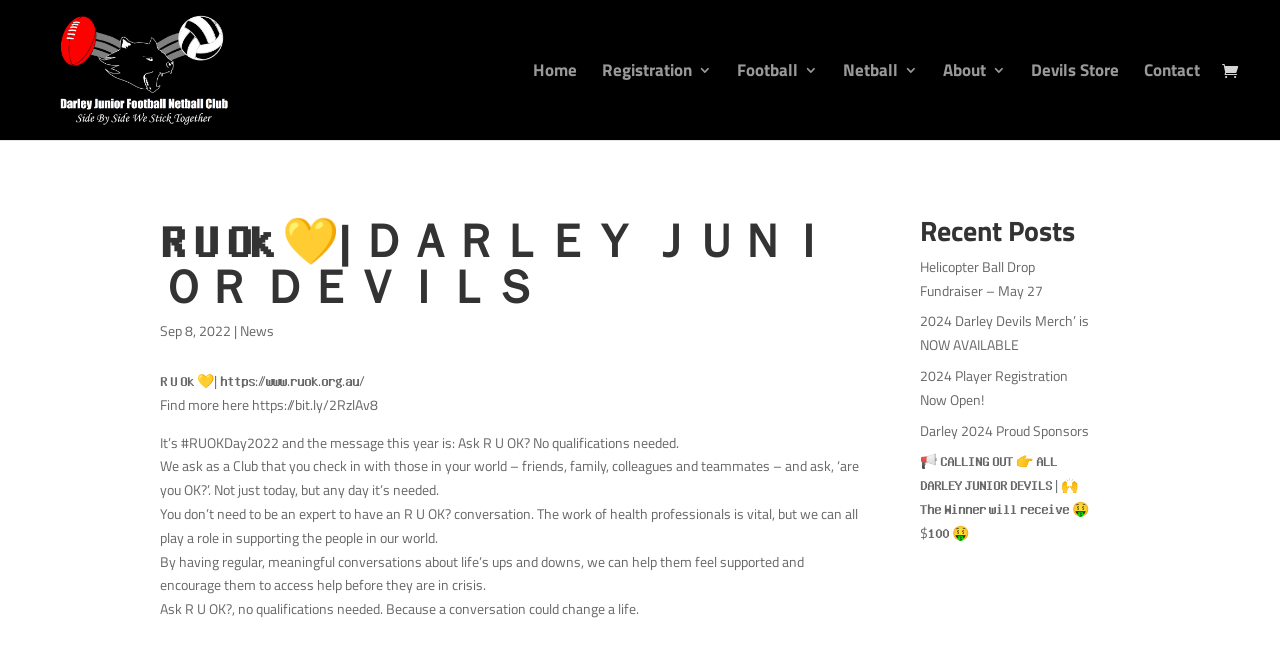Locate the bounding box coordinates of the region to be clicked to comply with the following instruction: "Explore the 'Devils Store'". The coordinates must be four float numbers between 0 and 1, in the form [left, top, right, bottom].

[0.805, 0.096, 0.874, 0.214]